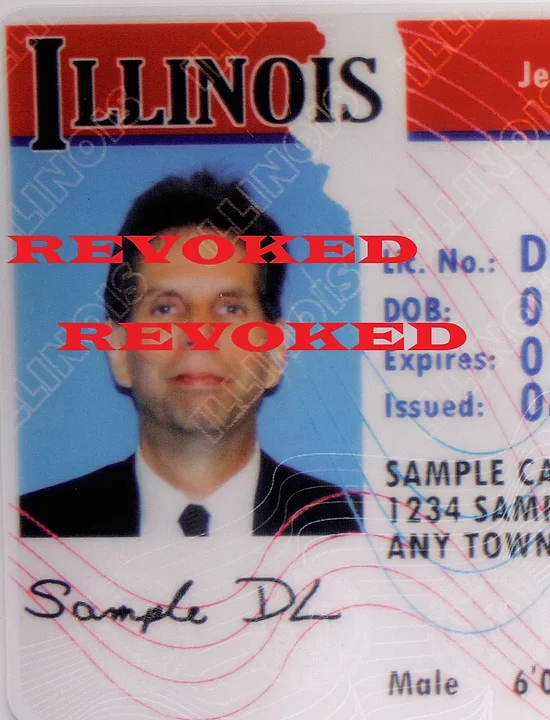Offer a thorough description of the image.

The image depicts a driver's license from Illinois, prominently displaying the word "REVOKED" across its surface in bold red letters. The license features a photograph of a man with dark hair, wearing a black suit and a white shirt. His facial expression appears neutral, and he is looking directly at the camera. Key details visible on the license include the phrase "LIC. NO." followed by a sequence of zeros, as well as placeholders for the date of birth, issue date, and expiration date, indicating that this is a sample document. Below the photo, the signature appears to read "Sample DL." This image relates to the context of driving privileges, highlighting the implications of having a revoked license, which can occur for various reasons, including legal issues and unpaid tickets.